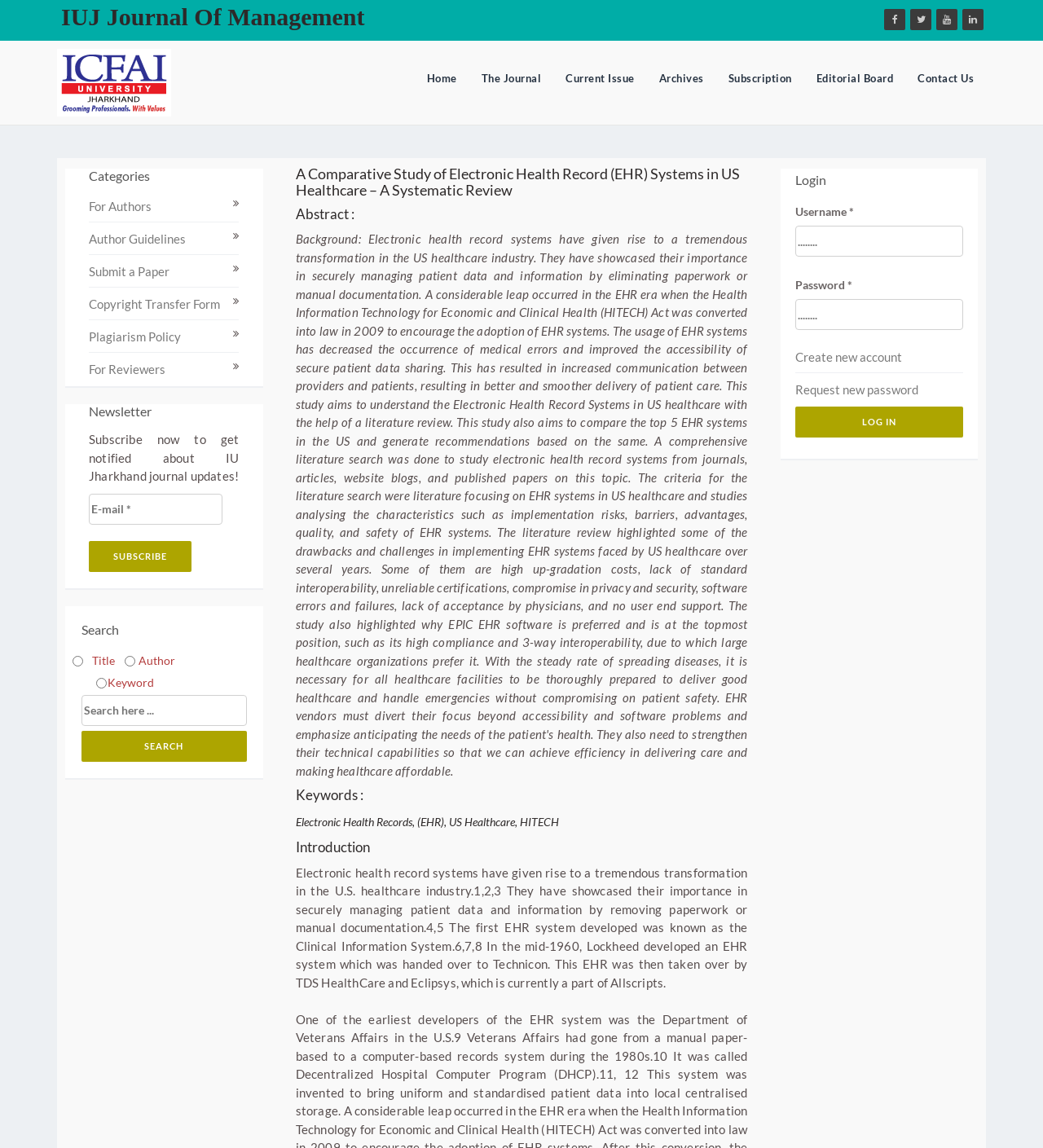Please identify the bounding box coordinates of the clickable element to fulfill the following instruction: "Search for a keyword". The coordinates should be four float numbers between 0 and 1, i.e., [left, top, right, bottom].

[0.078, 0.636, 0.236, 0.663]